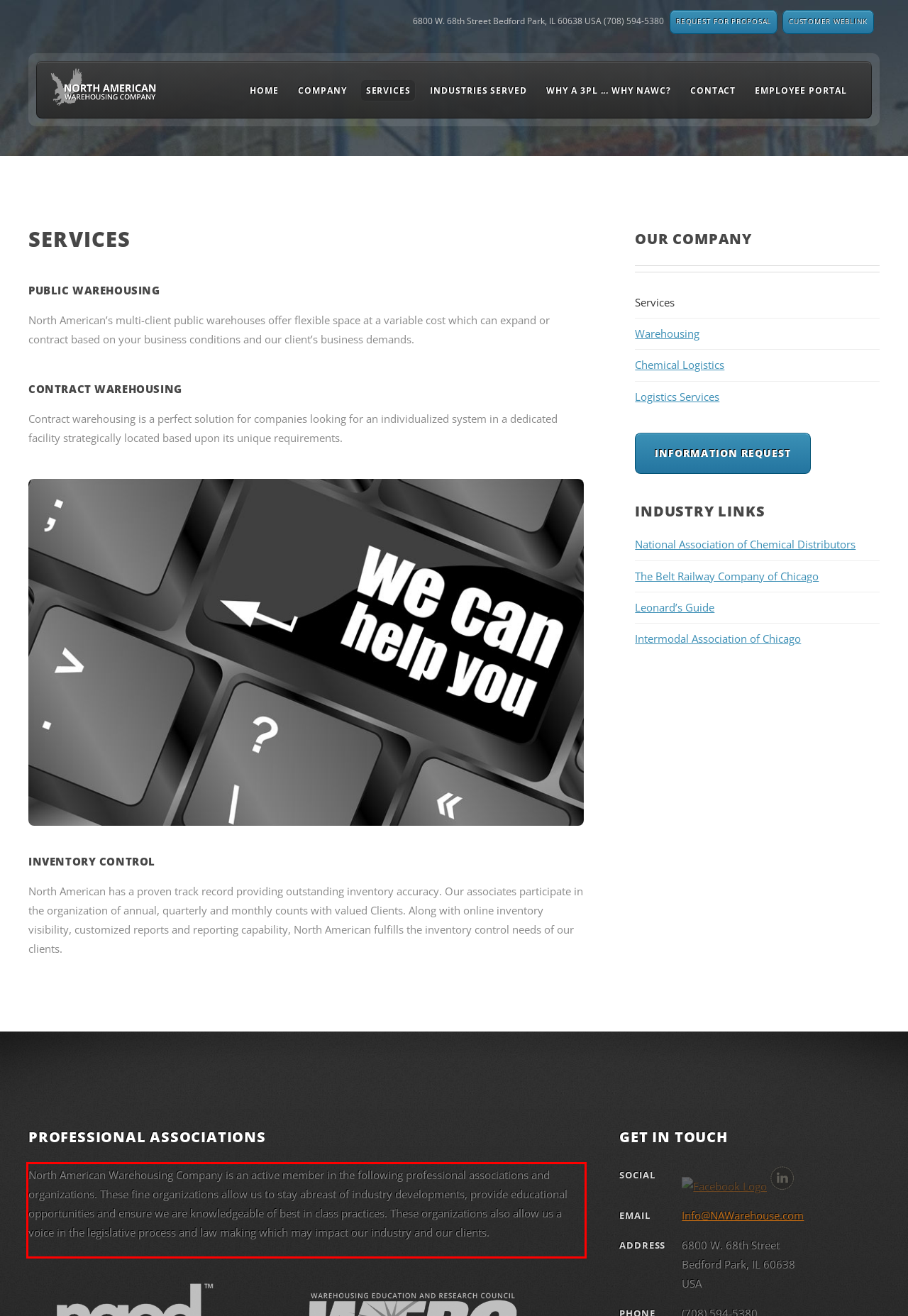There is a screenshot of a webpage with a red bounding box around a UI element. Please use OCR to extract the text within the red bounding box.

North American Warehousing Company is an active member in the following professional associations and organizations. These fine organizations allow us to stay abreast of industry developments, provide educational opportunities and ensure we are knowledgeable of best in class practices. These organizations also allow us a voice in the legislative process and law making which may impact our industry and our clients.